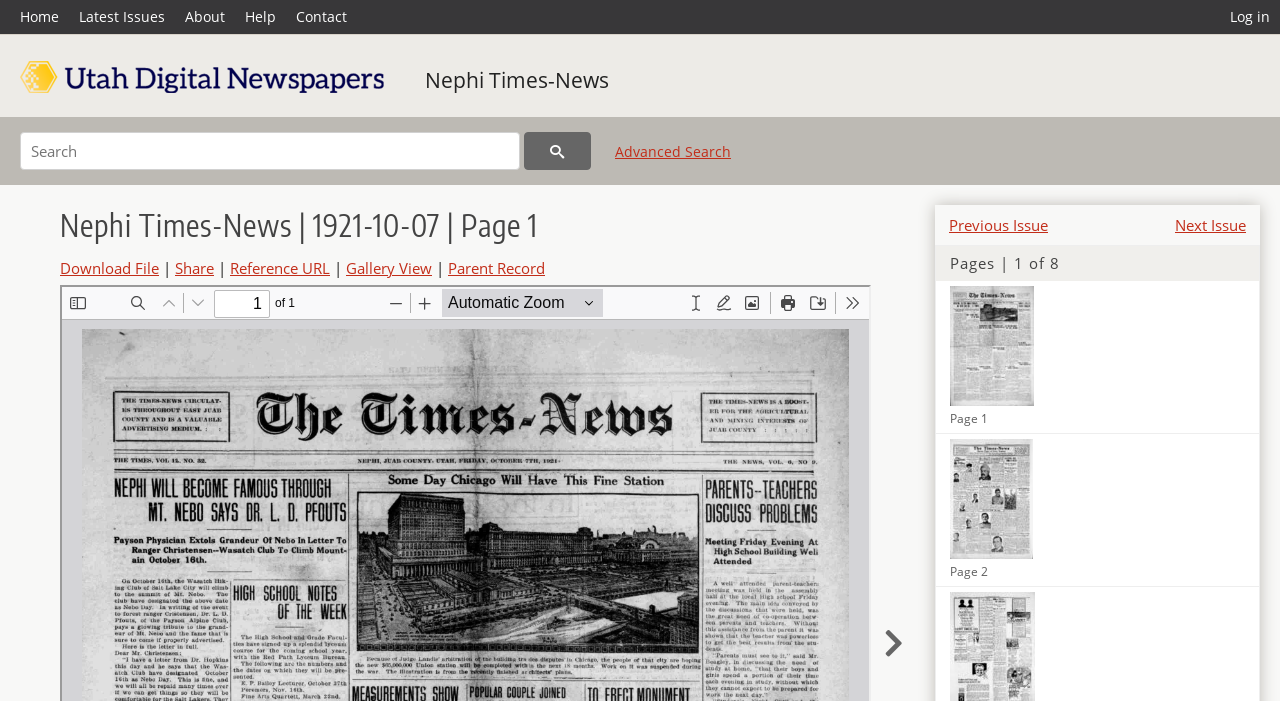Please mark the clickable region by giving the bounding box coordinates needed to complete this instruction: "Download the file".

[0.047, 0.305, 0.124, 0.334]